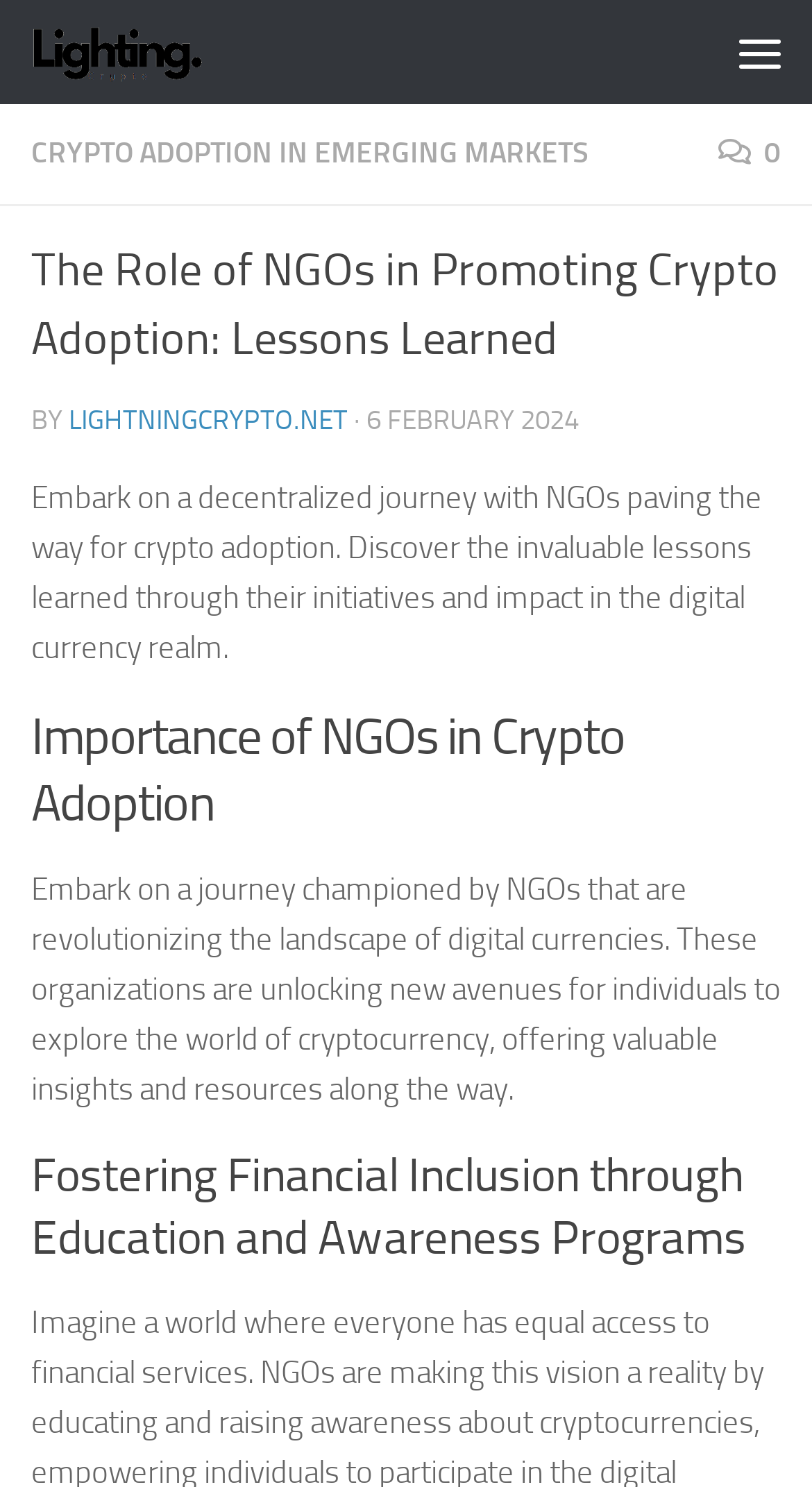What is the date of the article?
From the screenshot, provide a brief answer in one word or phrase.

6 February 2024